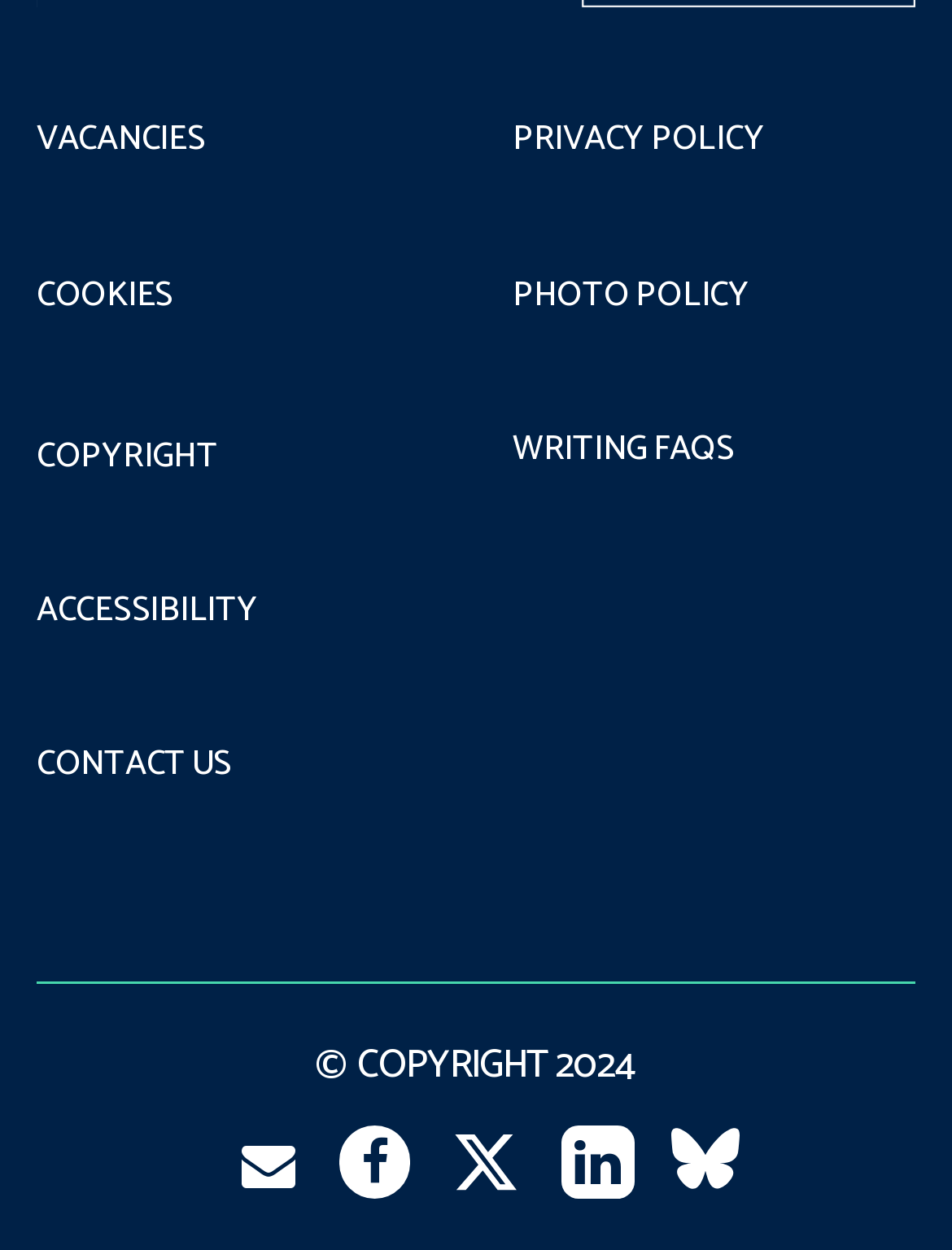What is the position of the 'CONTACT US' link?
Please give a detailed and thorough answer to the question, covering all relevant points.

I determined the position of the 'CONTACT US' link by looking at its bounding box coordinates [0.038, 0.597, 0.243, 0.629], which indicates that it is located at the top-left part of the webpage.